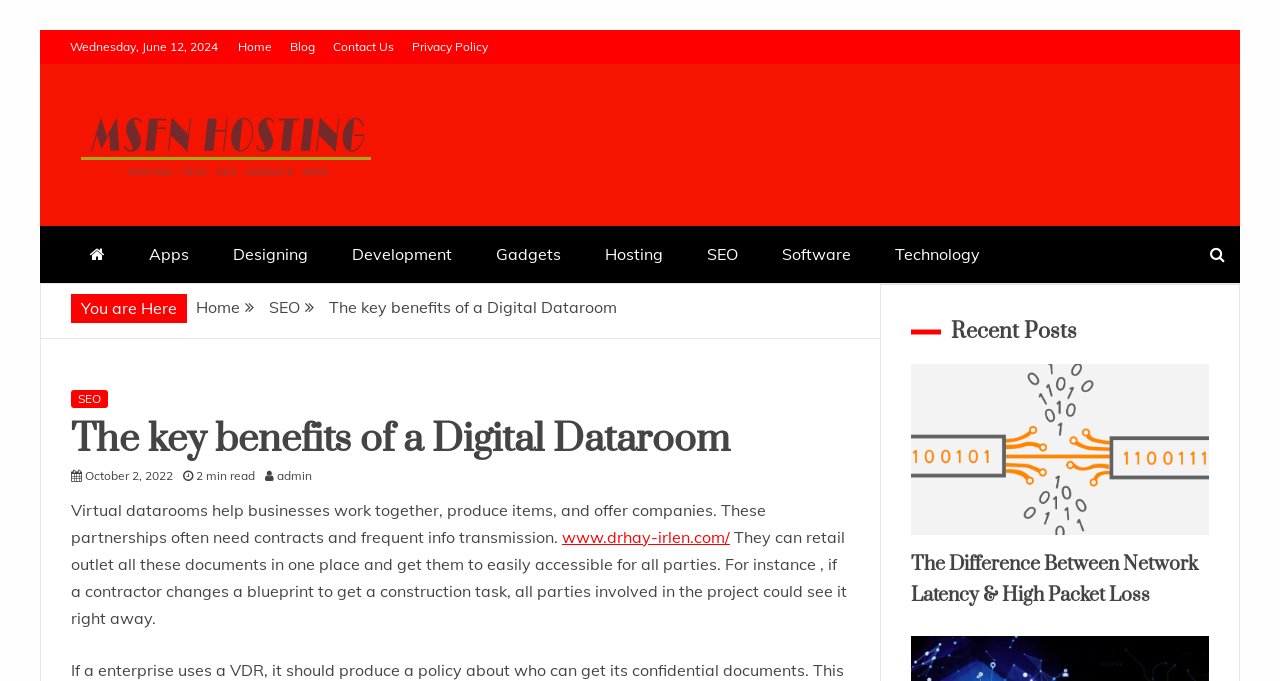What is the date displayed on the webpage?
Using the image as a reference, answer the question in detail.

I found the date 'Wednesday, June 12, 2024' on the webpage by looking at the StaticText element with the bounding box coordinates [0.055, 0.057, 0.17, 0.079].